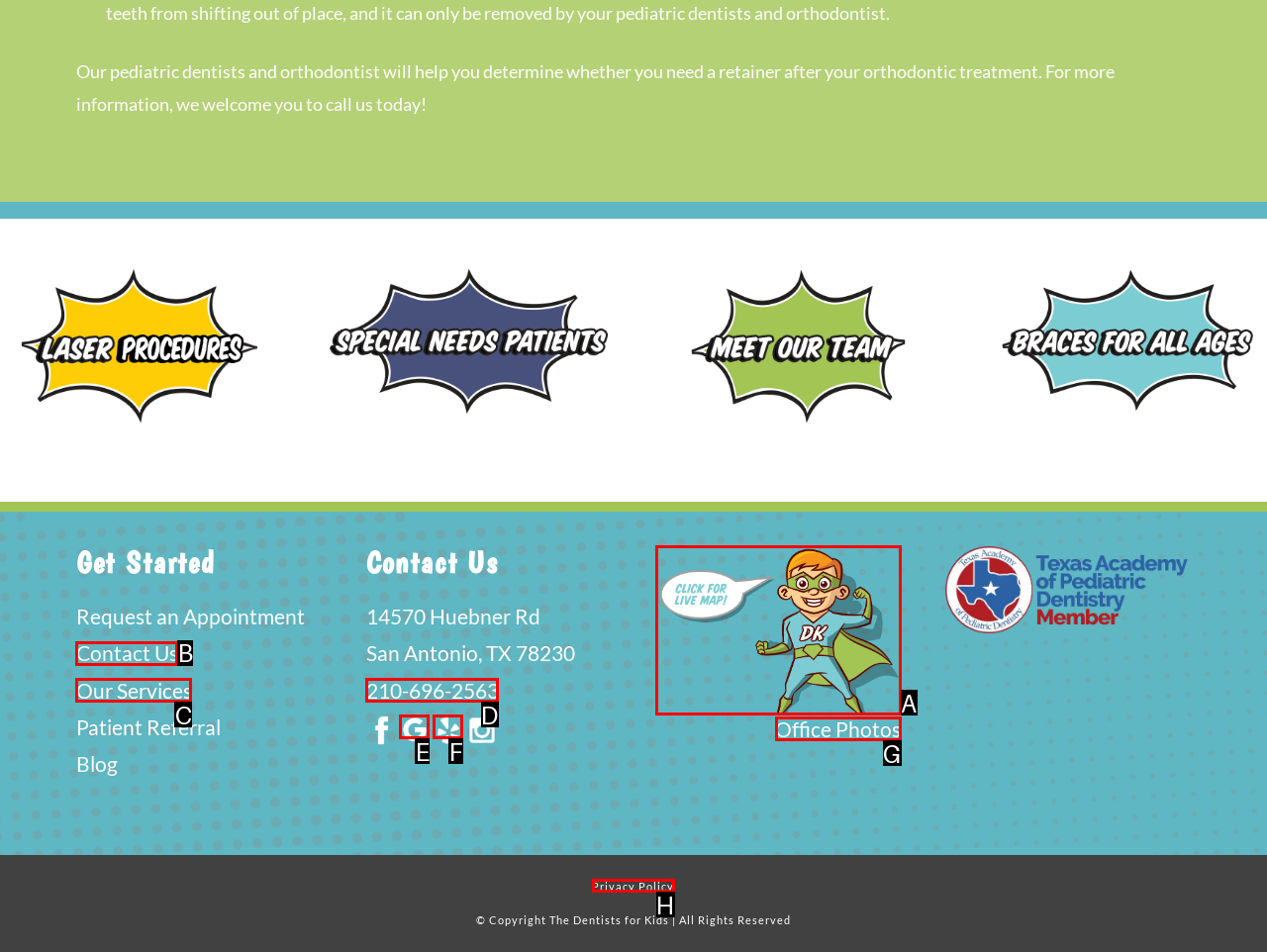Decide which HTML element to click to complete the task: Call the phone number Provide the letter of the appropriate option.

D